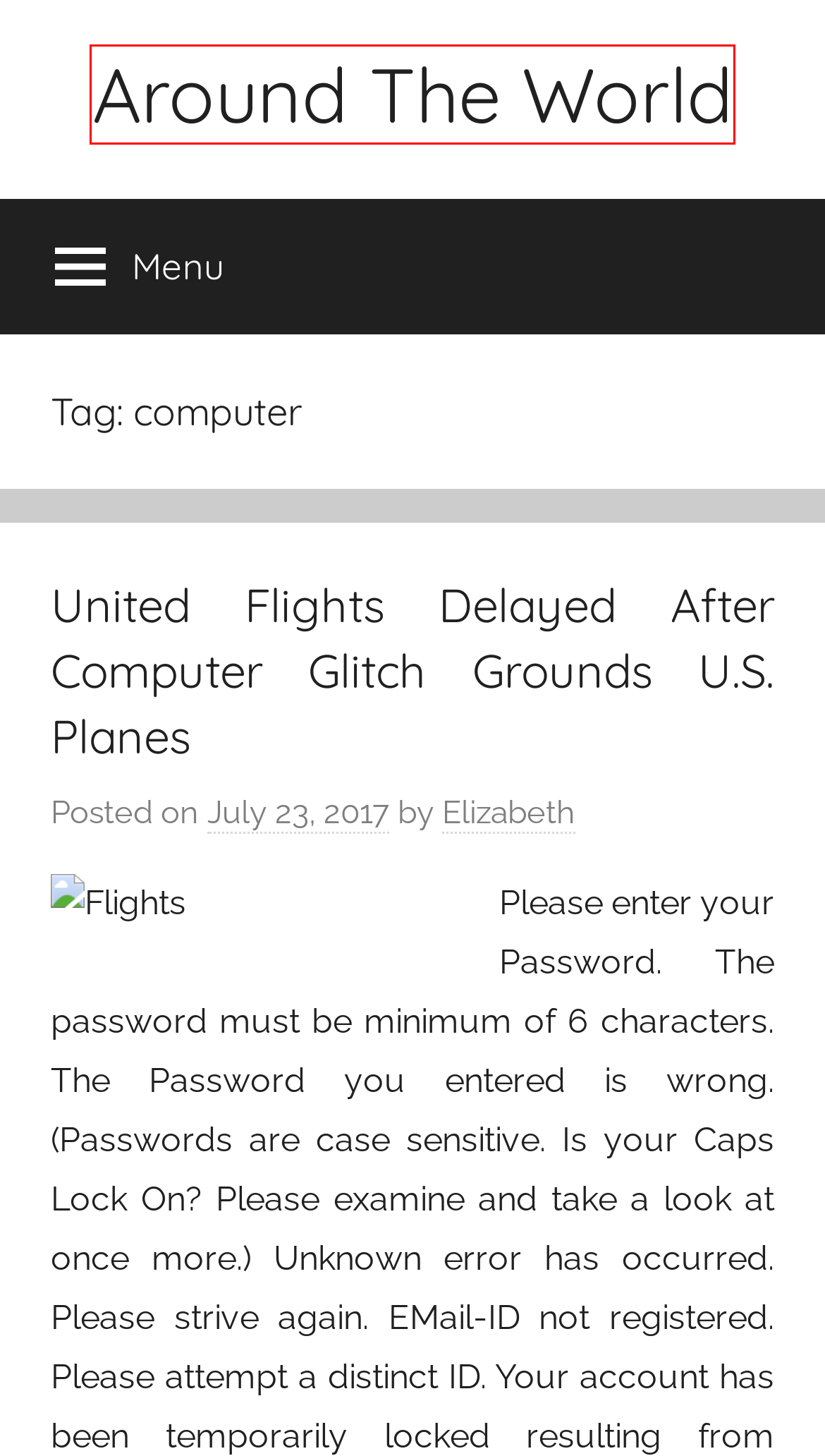You have a screenshot of a webpage with a red bounding box highlighting a UI element. Your task is to select the best webpage description that corresponds to the new webpage after clicking the element. Here are the descriptions:
A. Flight And Hotel Archives - Around The World
B. August 2019 - Around The World
C. Around The World -
D. June 2019 - Around The World
E. United Flights Delayed After Computer Glitch Grounds U.S. Planes - Around The World
F. November 2018 - Around The World
G. April 2016 - Around The World
H. Elizabeth, Author at Around The World

C